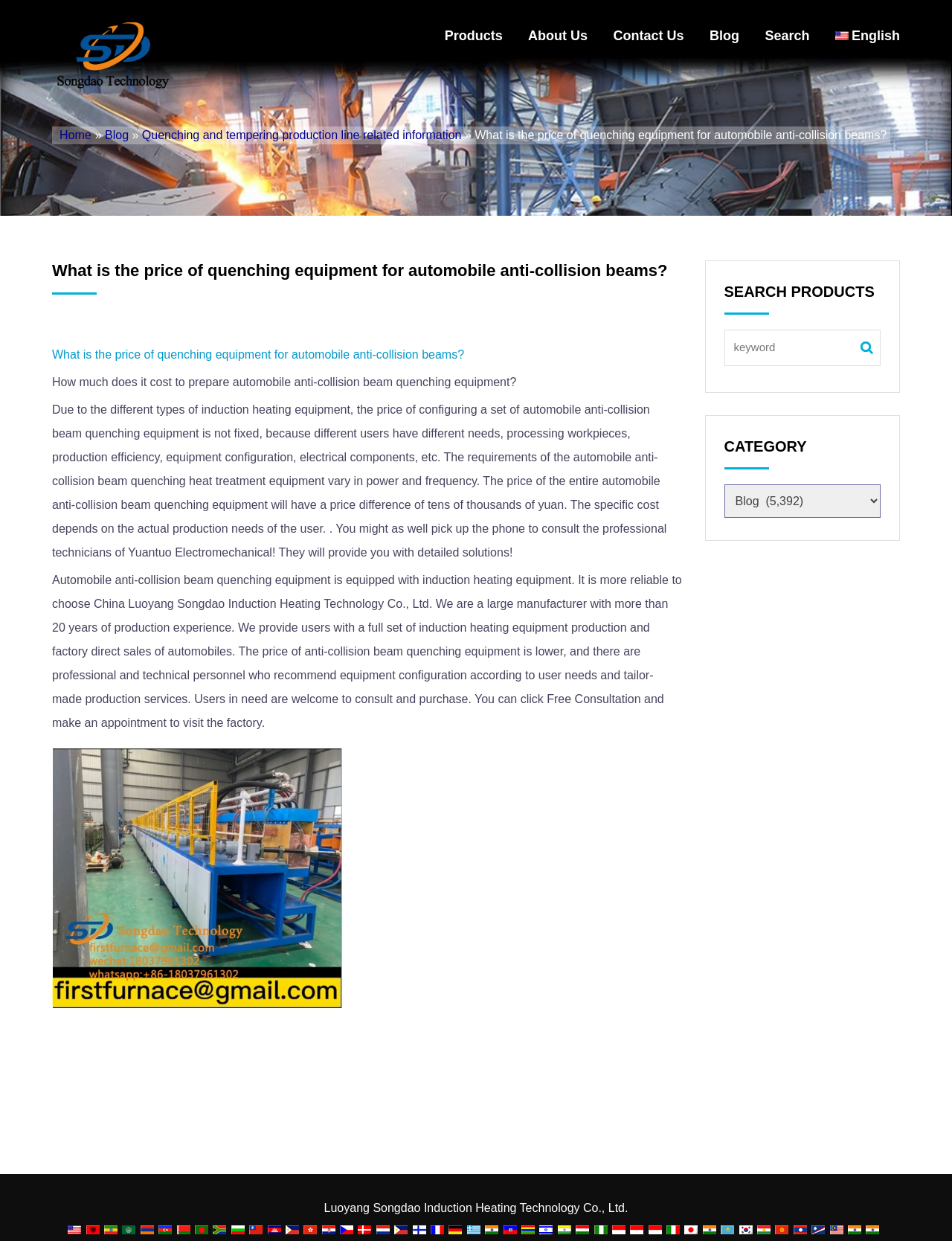Where is the search box located?
Answer the question using a single word or phrase, according to the image.

Top right corner